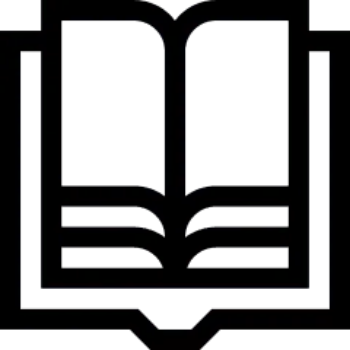What is Rosa's commitment to new team members?
Can you give a detailed and elaborate answer to the question?

Rosa is committed to providing thorough on-the-job training and ongoing development opportunities for new team members, emphasizing that no prior experience is required, to foster a supportive learning environment.